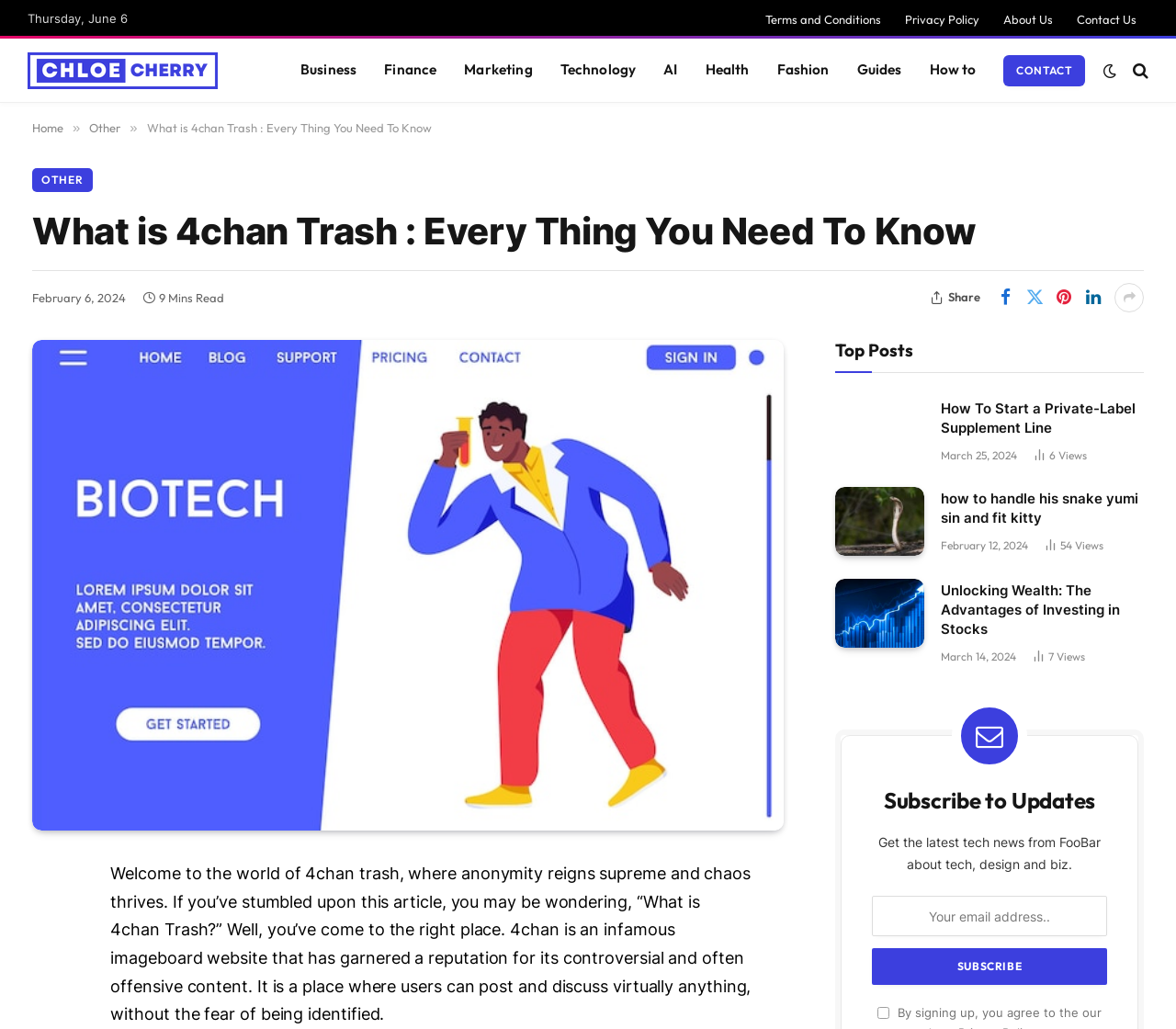Identify the bounding box coordinates for the element that needs to be clicked to fulfill this instruction: "Click on the 'CONTACT' link". Provide the coordinates in the format of four float numbers between 0 and 1: [left, top, right, bottom].

[0.853, 0.053, 0.923, 0.083]